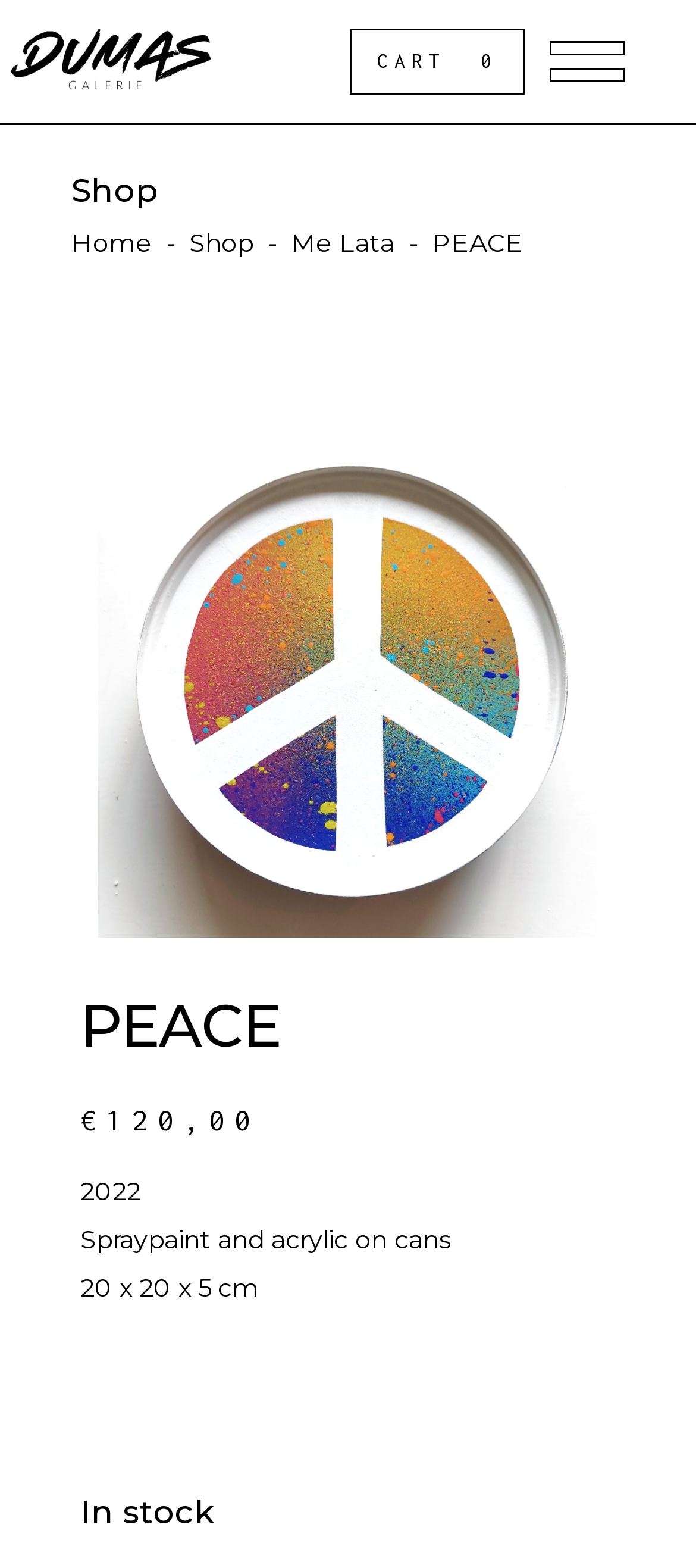What is the year the artwork was created?
Please provide a single word or phrase in response based on the screenshot.

2022